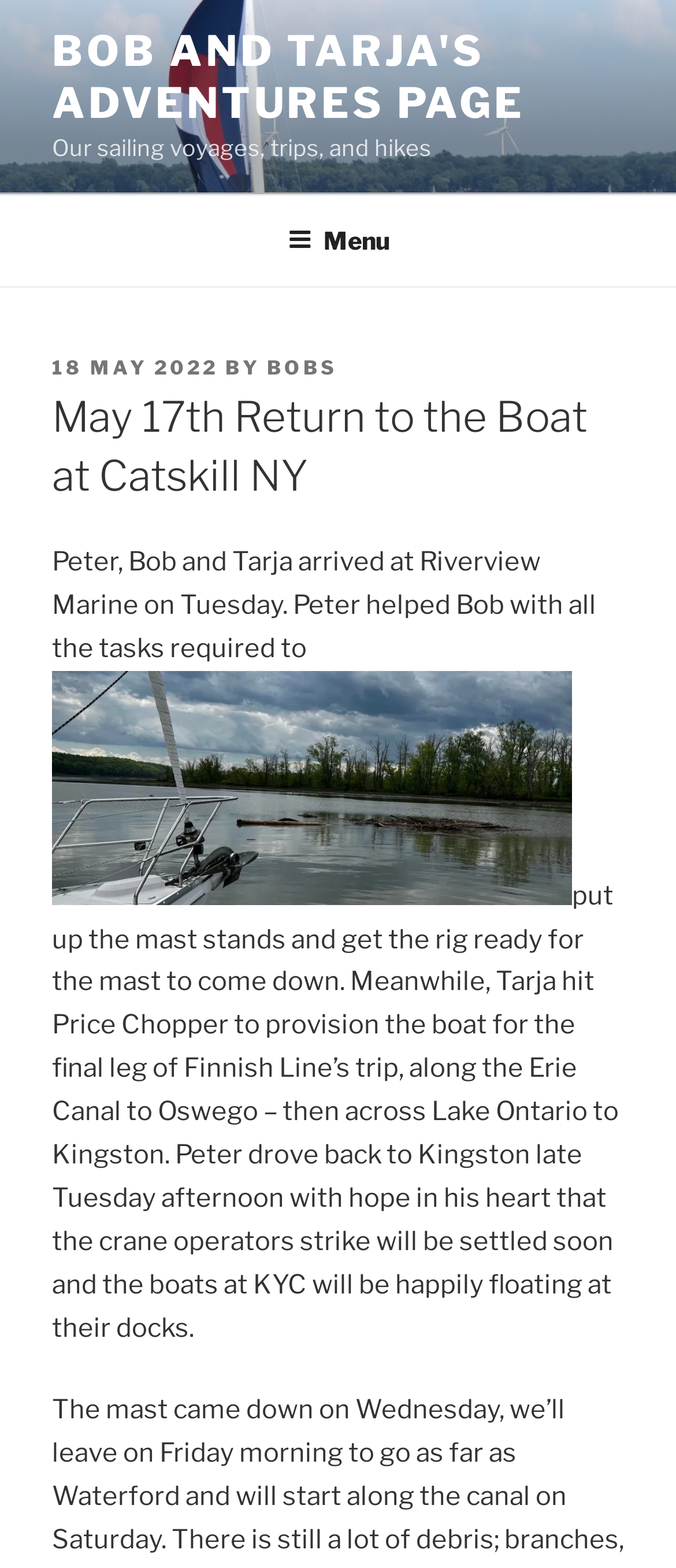Extract the bounding box coordinates for the HTML element that matches this description: "Menu". The coordinates should be four float numbers between 0 and 1, i.e., [left, top, right, bottom].

[0.388, 0.126, 0.612, 0.18]